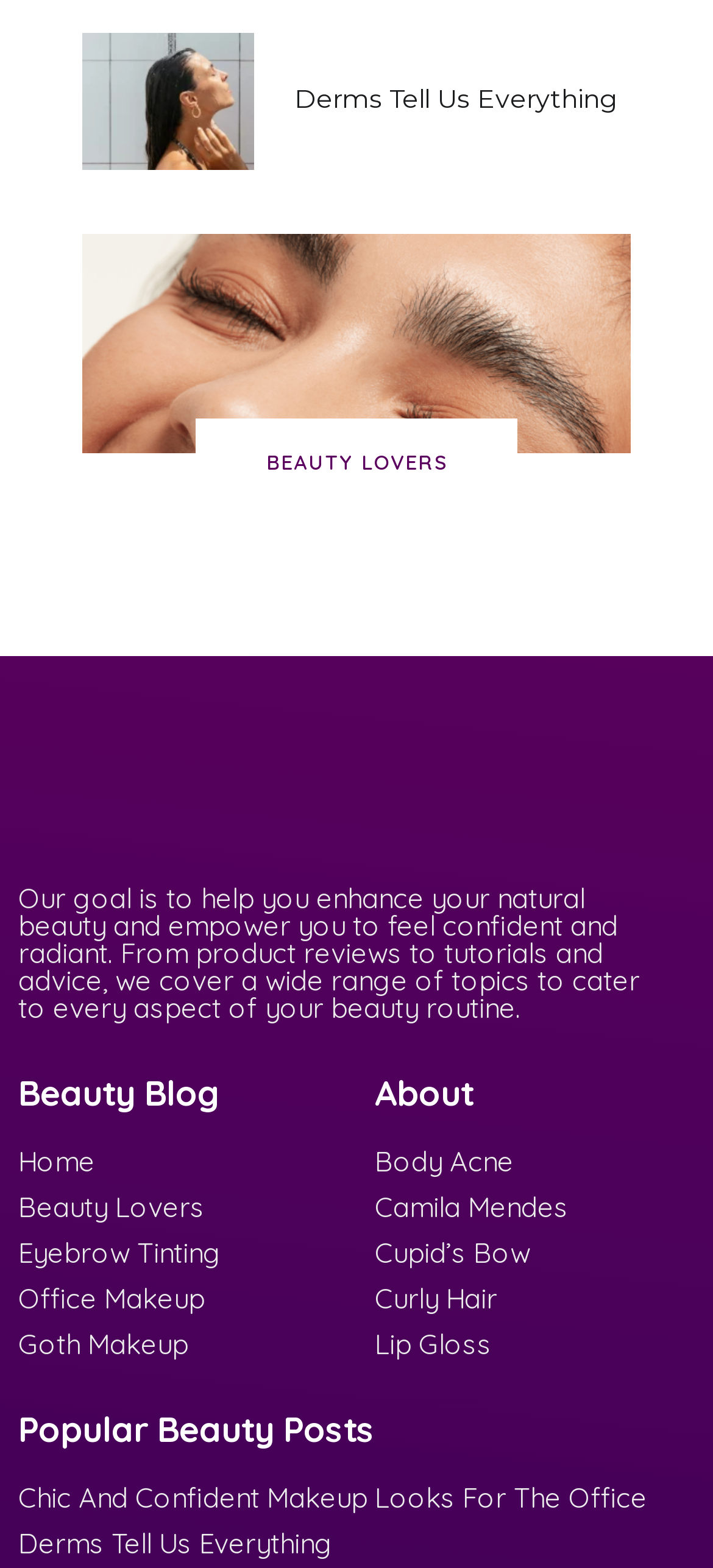Locate the bounding box of the UI element described in the following text: "Derms Tell Us Everything".

[0.413, 0.052, 0.867, 0.073]